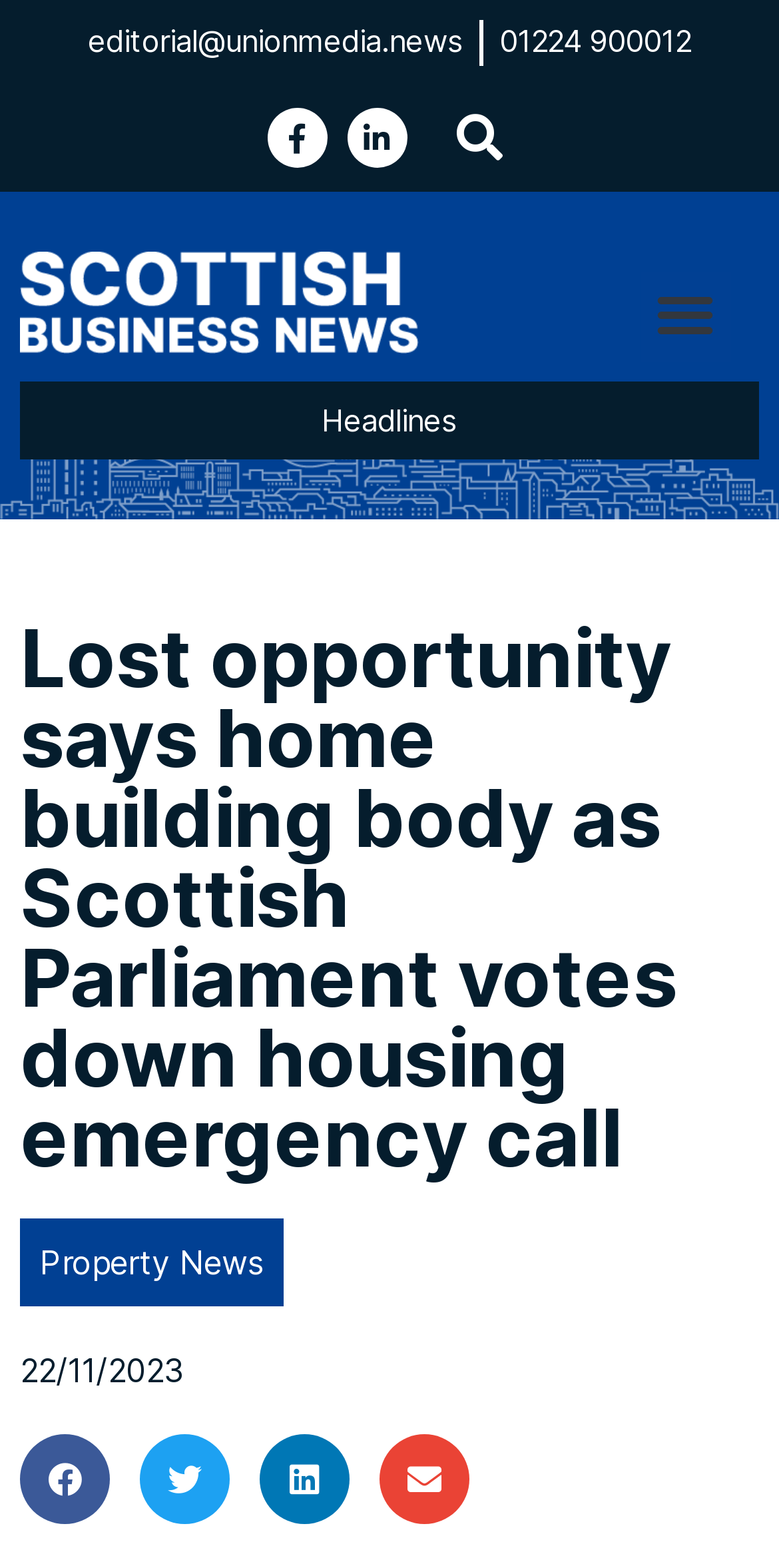Please determine the bounding box coordinates for the UI element described as: "Search".

[0.573, 0.067, 0.658, 0.109]